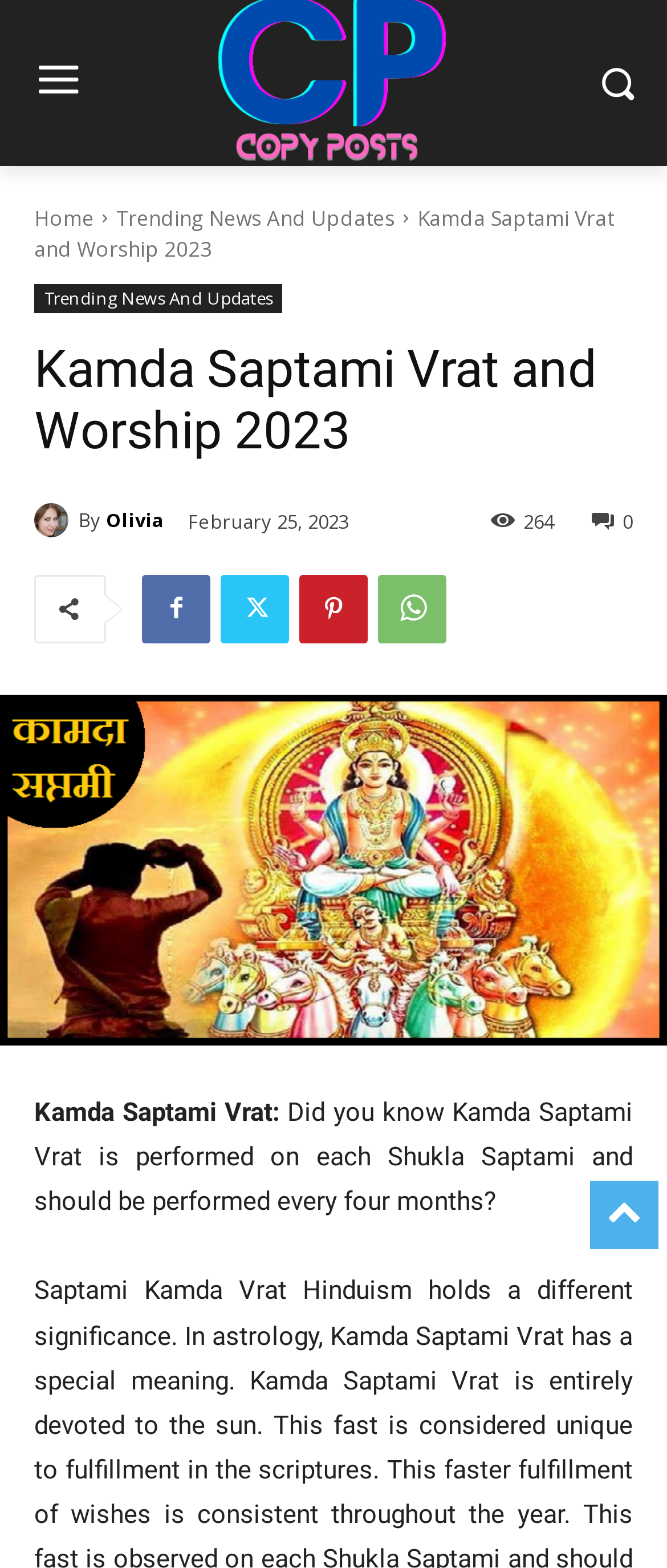Find the bounding box coordinates of the clickable element required to execute the following instruction: "Check the time of posting". Provide the coordinates as four float numbers between 0 and 1, i.e., [left, top, right, bottom].

[0.282, 0.324, 0.523, 0.34]